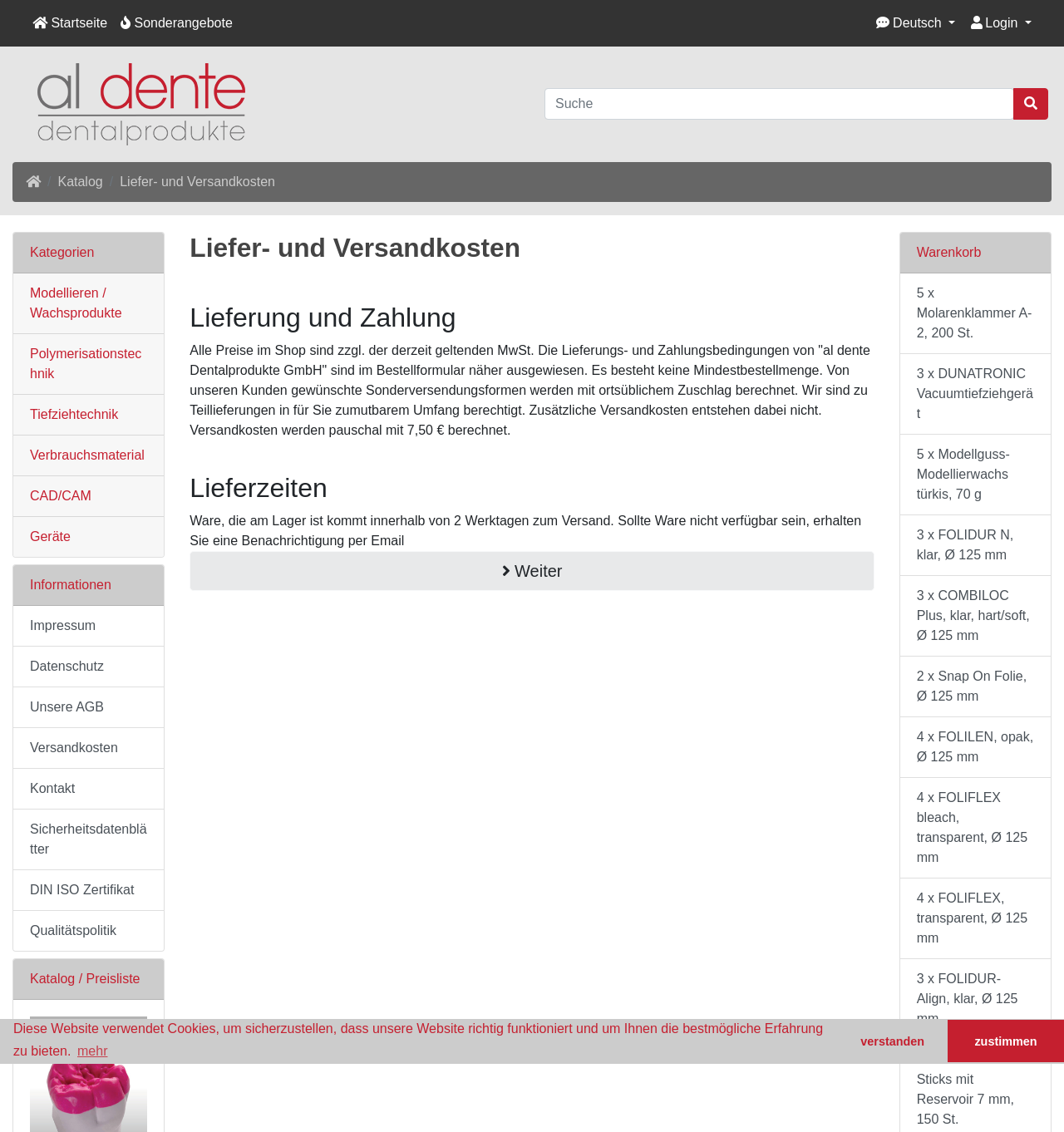Respond with a single word or phrase for the following question: 
What is the price of shipping?

7,50 €